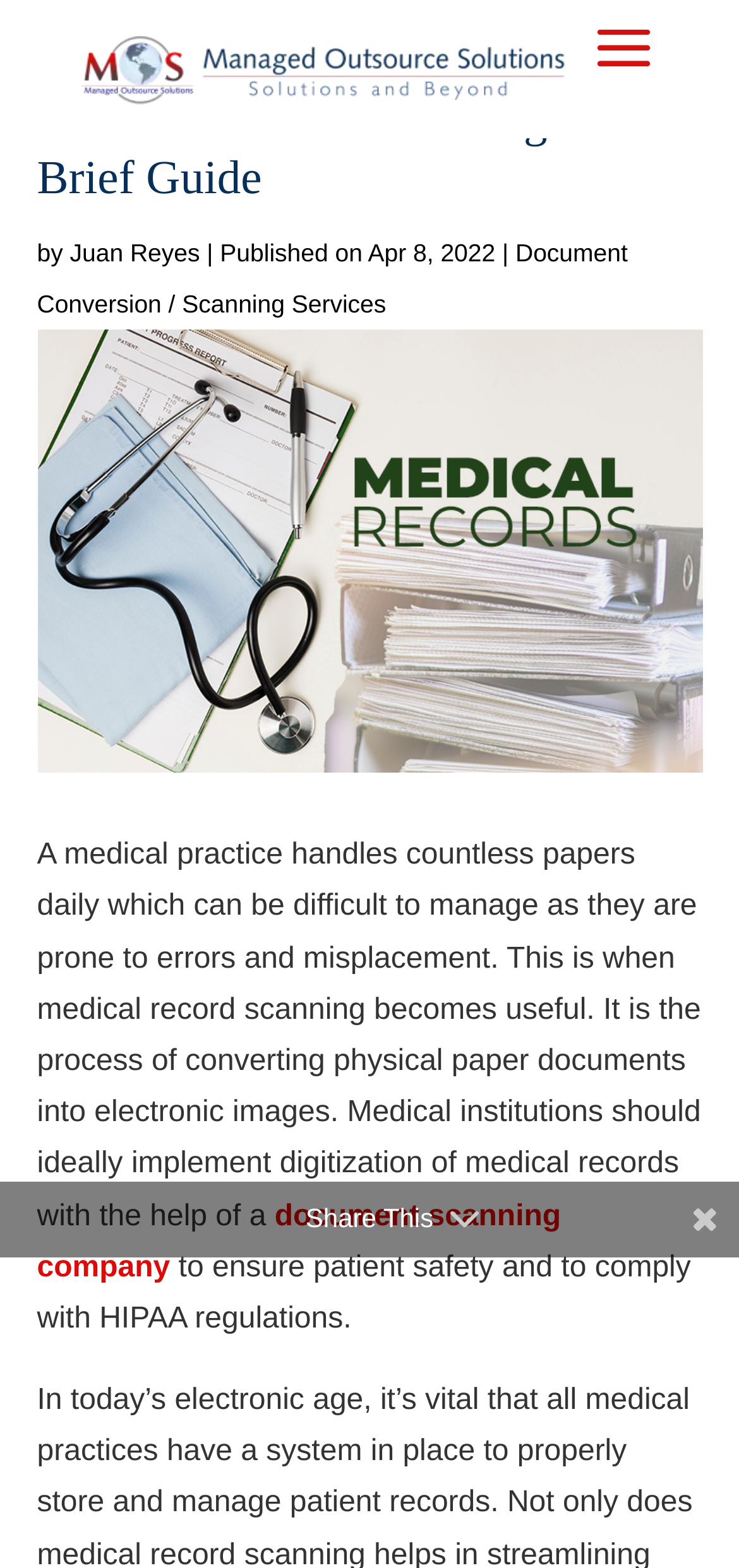Provide the bounding box coordinates for the UI element described in this sentence: "alt="Managed Outsource Solutions"". The coordinates should be four float values between 0 and 1, i.e., [left, top, right, bottom].

[0.111, 0.033, 0.767, 0.054]